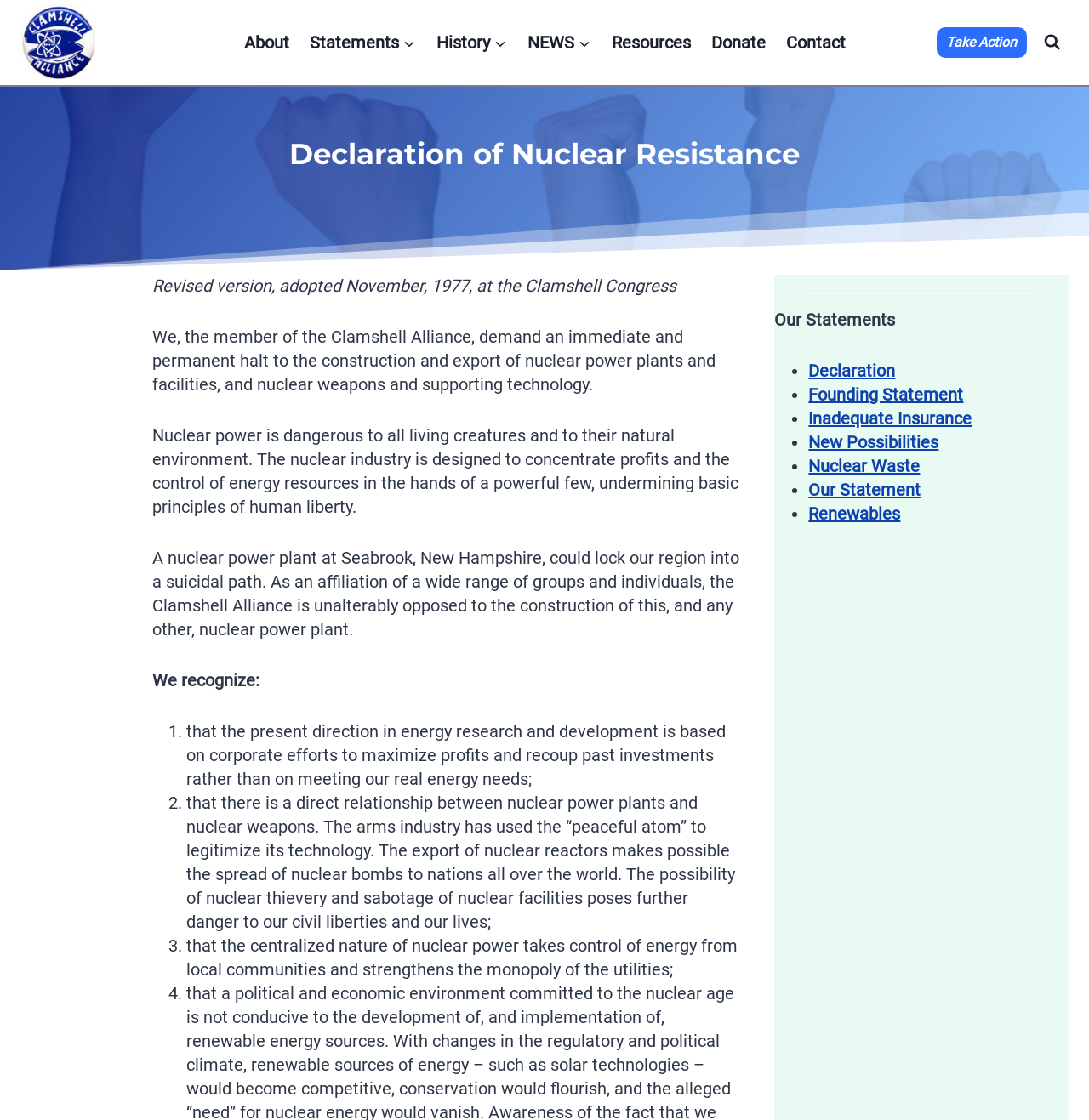Highlight the bounding box coordinates of the region I should click on to meet the following instruction: "Click the 'Log In' button".

None